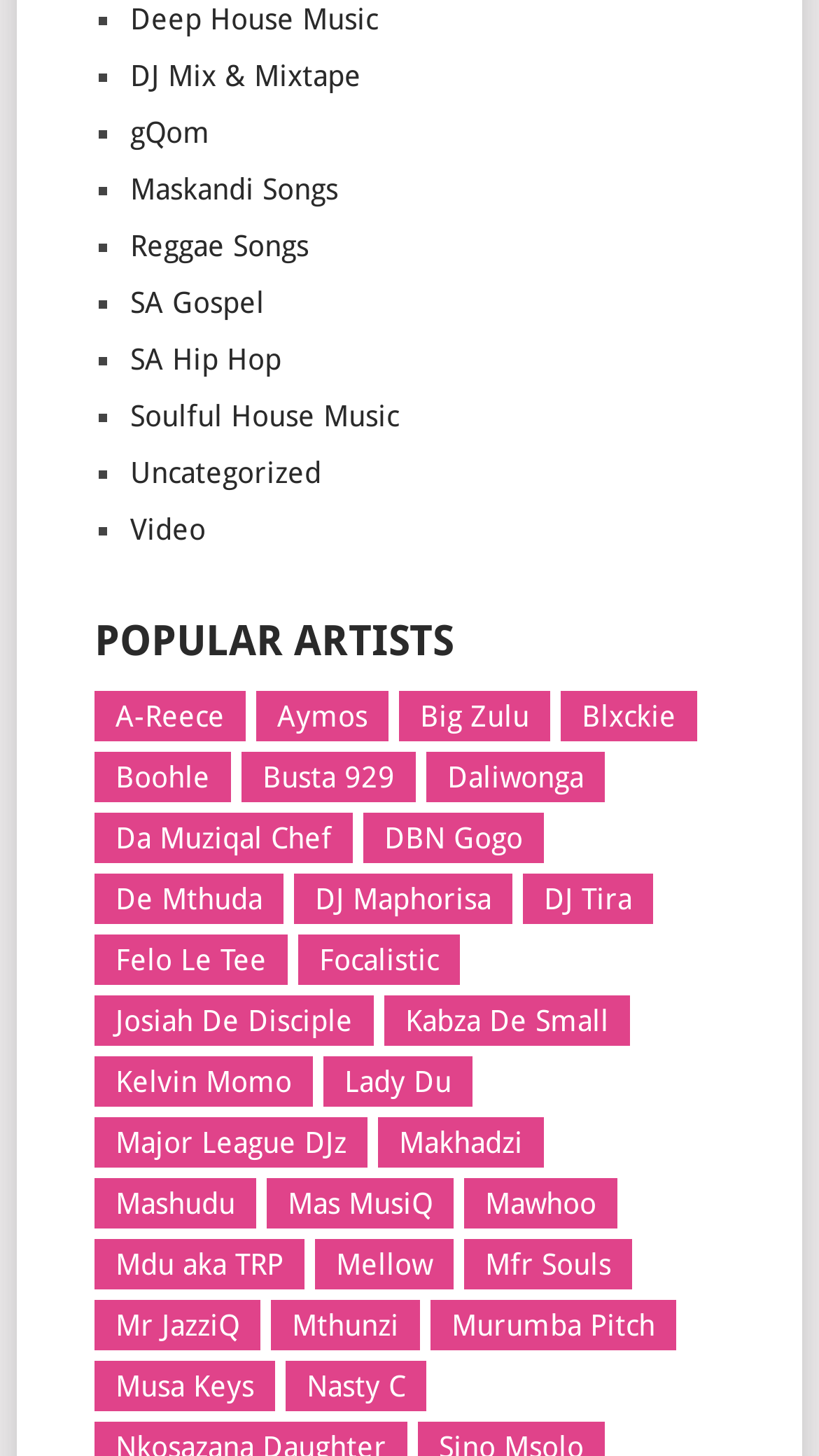Can you determine the bounding box coordinates of the area that needs to be clicked to fulfill the following instruction: "Browse Mdu aka TRP's items"?

[0.115, 0.851, 0.372, 0.886]